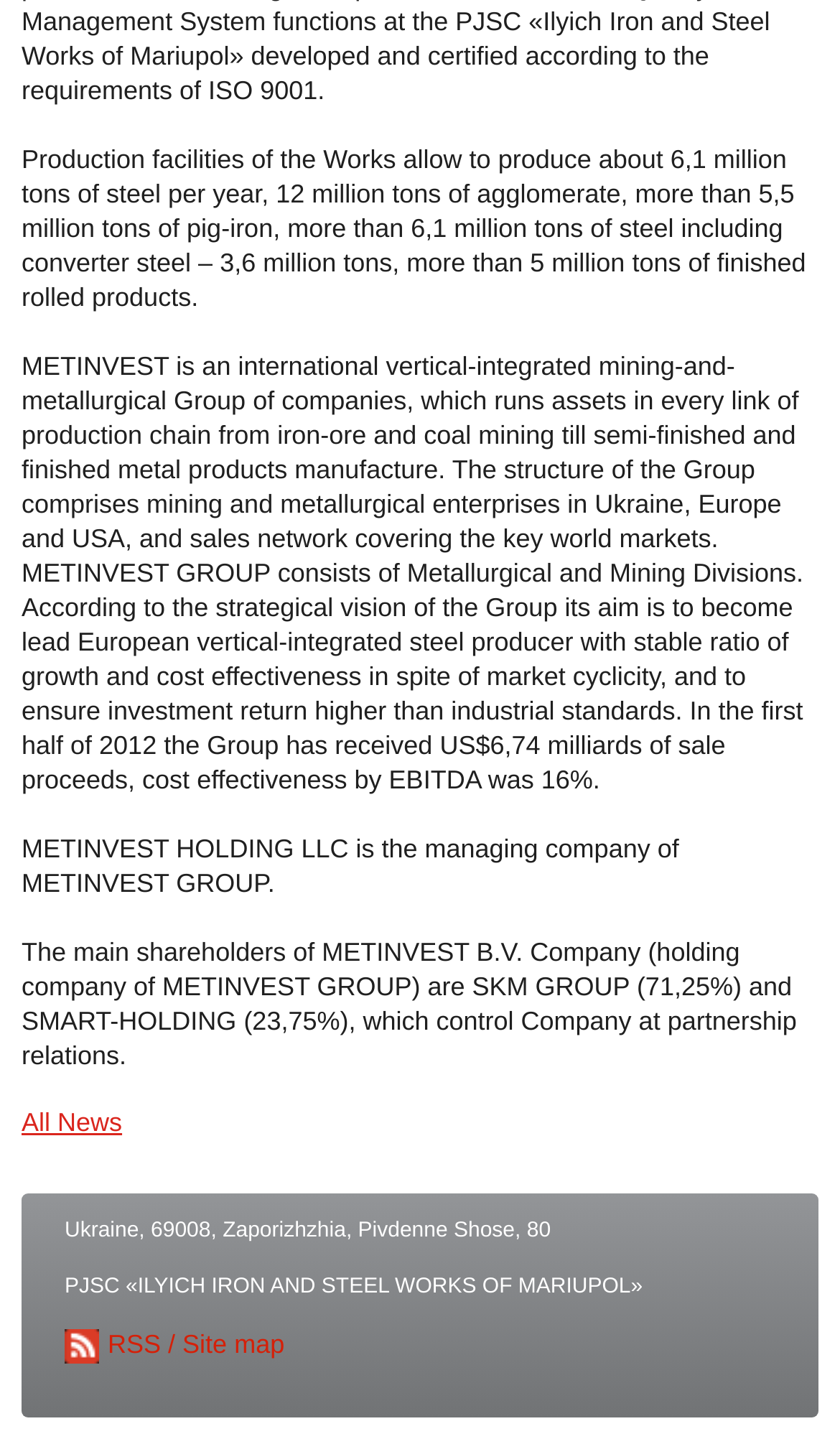How many links are there at the bottom of the page?
Using the image, provide a detailed and thorough answer to the question.

At the bottom of the page, there are three links: 'All News' with bounding box coordinates [0.026, 0.769, 0.145, 0.79], 'RSS' with bounding box coordinates [0.077, 0.924, 0.192, 0.945], and 'Site map' with bounding box coordinates [0.217, 0.924, 0.339, 0.945].